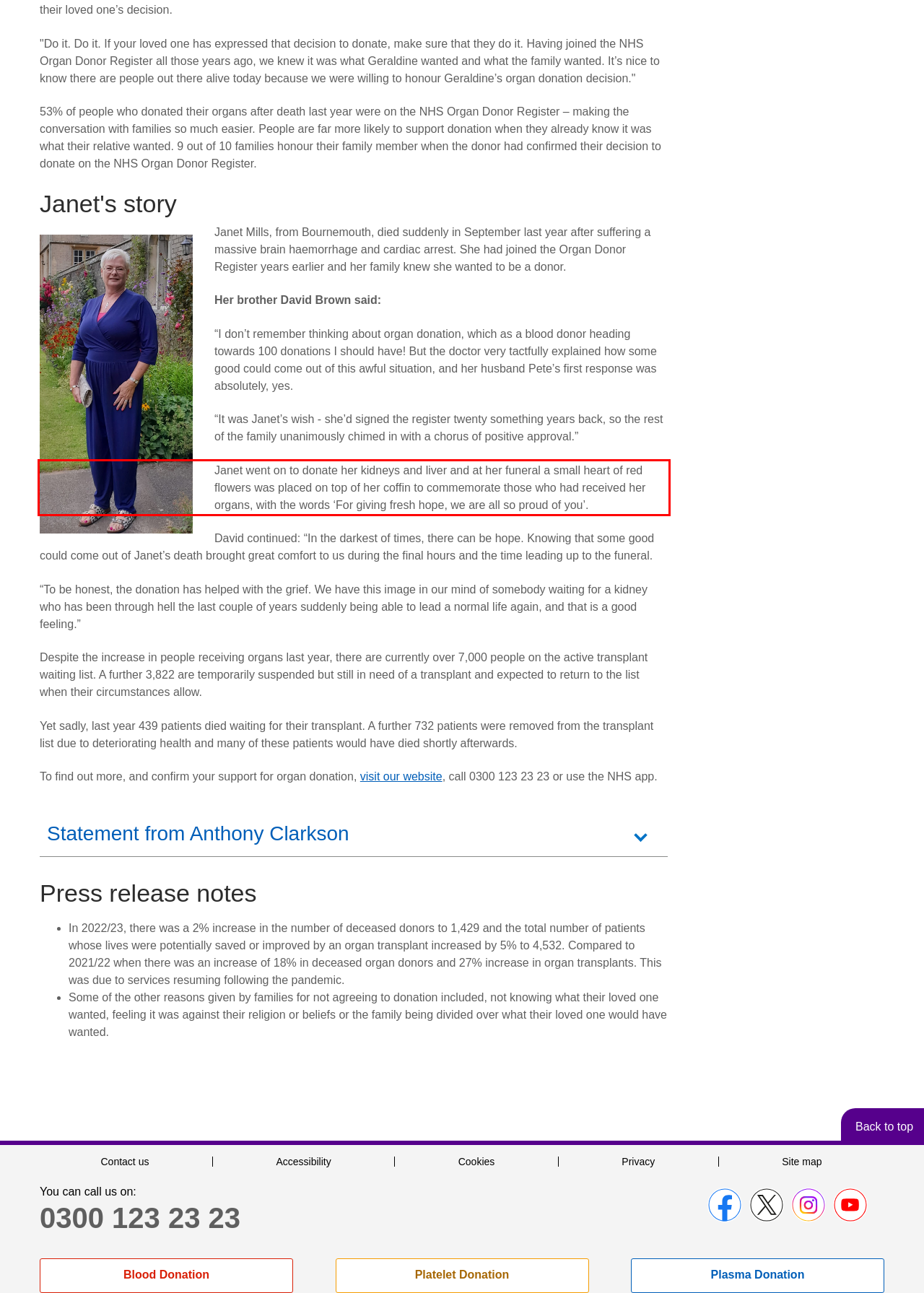You are provided with a screenshot of a webpage that includes a UI element enclosed in a red rectangle. Extract the text content inside this red rectangle.

Janet went on to donate her kidneys and liver and at her funeral a small heart of red flowers was placed on top of her coffin to commemorate those who had received her organs, with the words ‘For giving fresh hope, we are all so proud of you’.